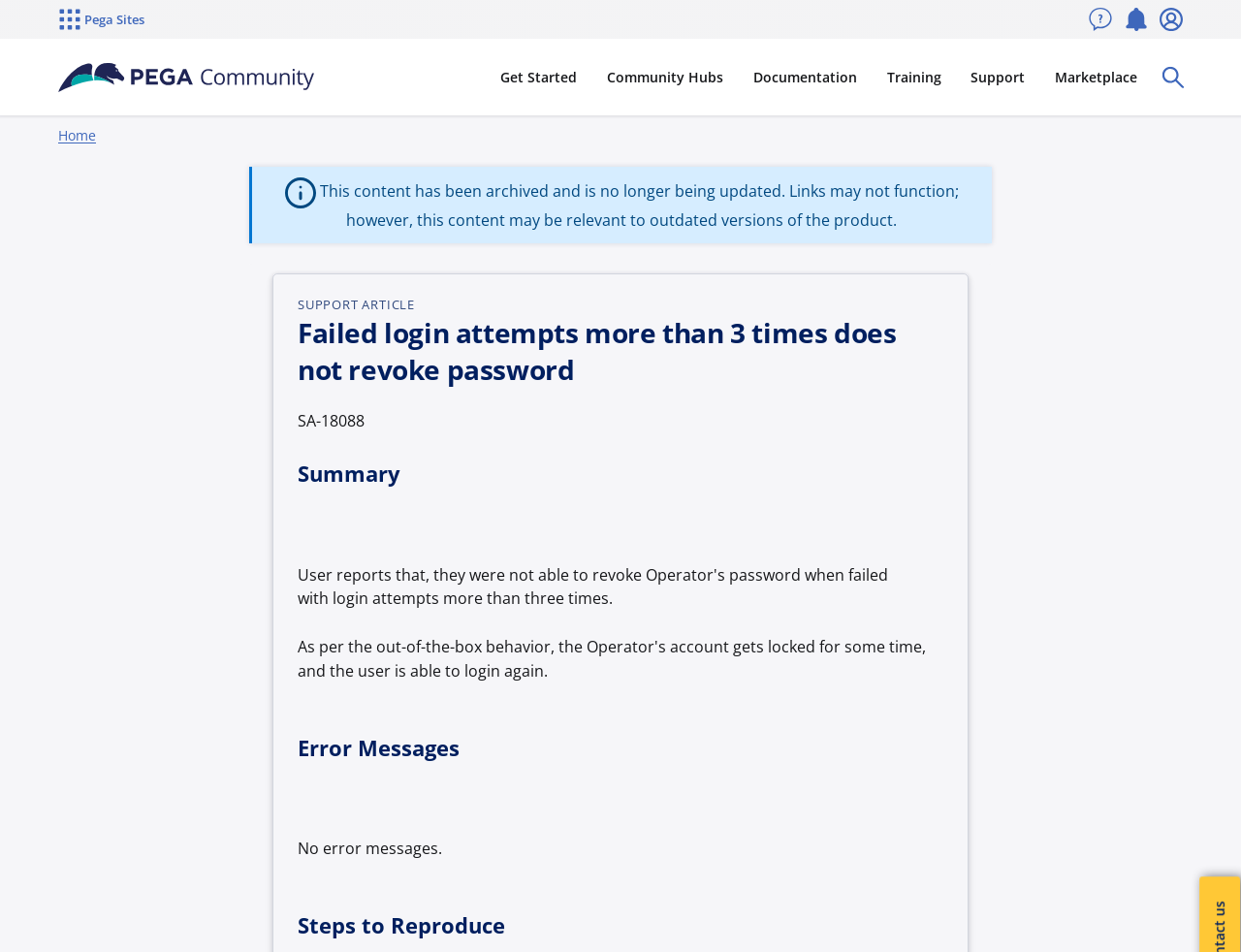Find the bounding box coordinates for the element that must be clicked to complete the instruction: "Go to the 'Get Started' page". The coordinates should be four float numbers between 0 and 1, indicated as [left, top, right, bottom].

[0.419, 0.072, 0.5, 0.09]